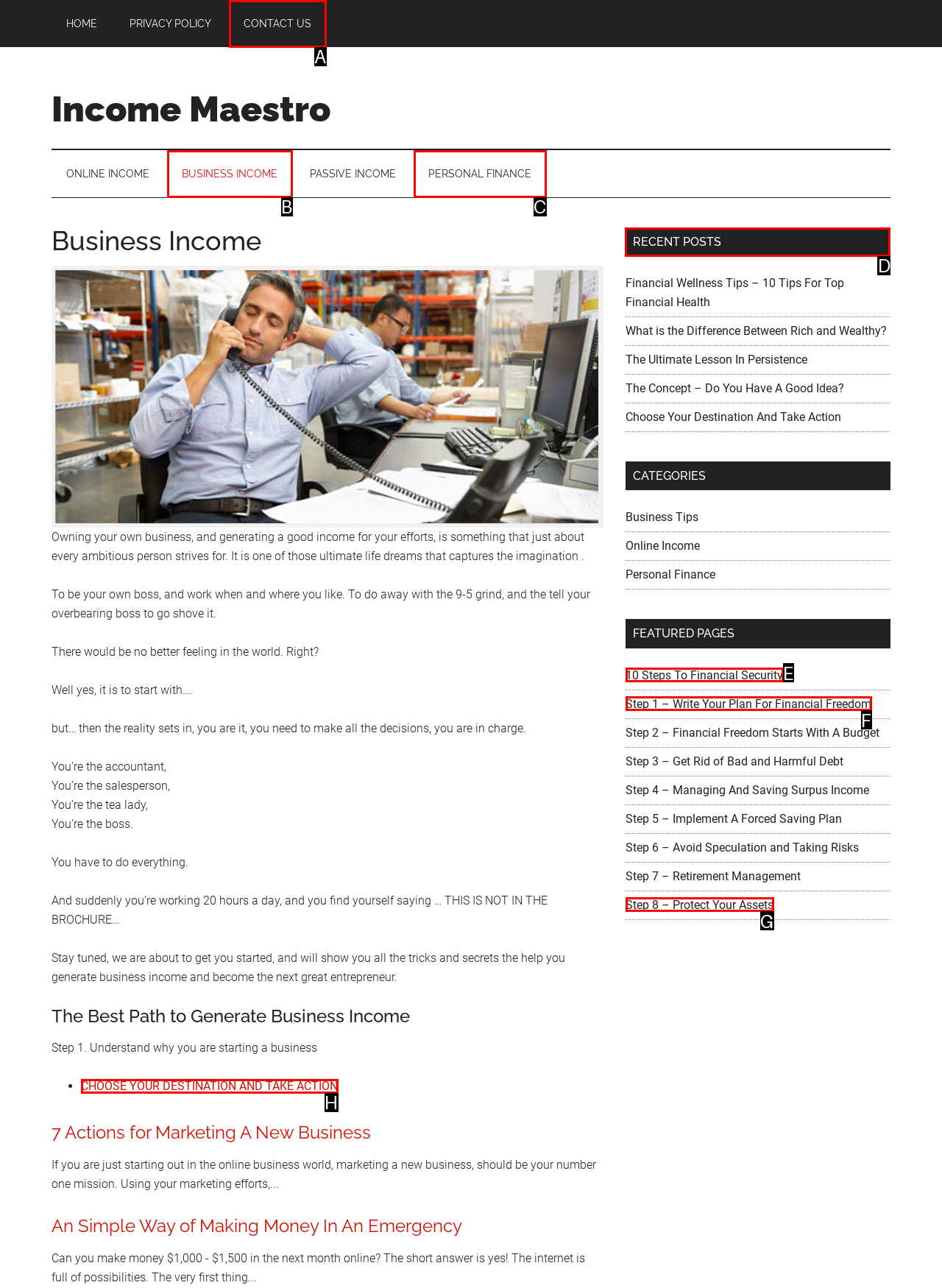Tell me which letter corresponds to the UI element that should be clicked to fulfill this instruction: Explore RECENT POSTS
Answer using the letter of the chosen option directly.

D